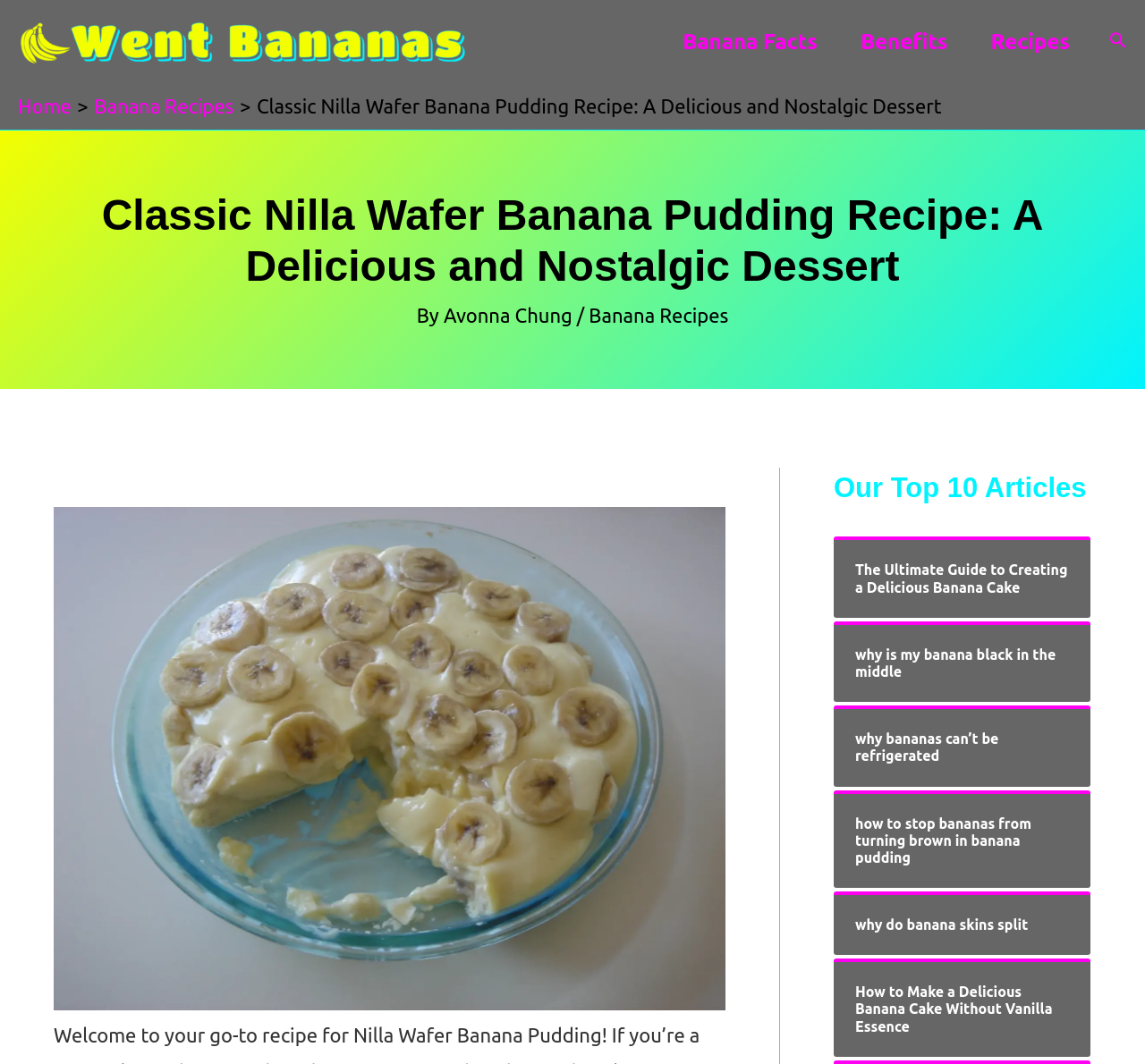Identify the bounding box coordinates of the area you need to click to perform the following instruction: "Click the Went Bananas logo".

[0.016, 0.027, 0.406, 0.048]